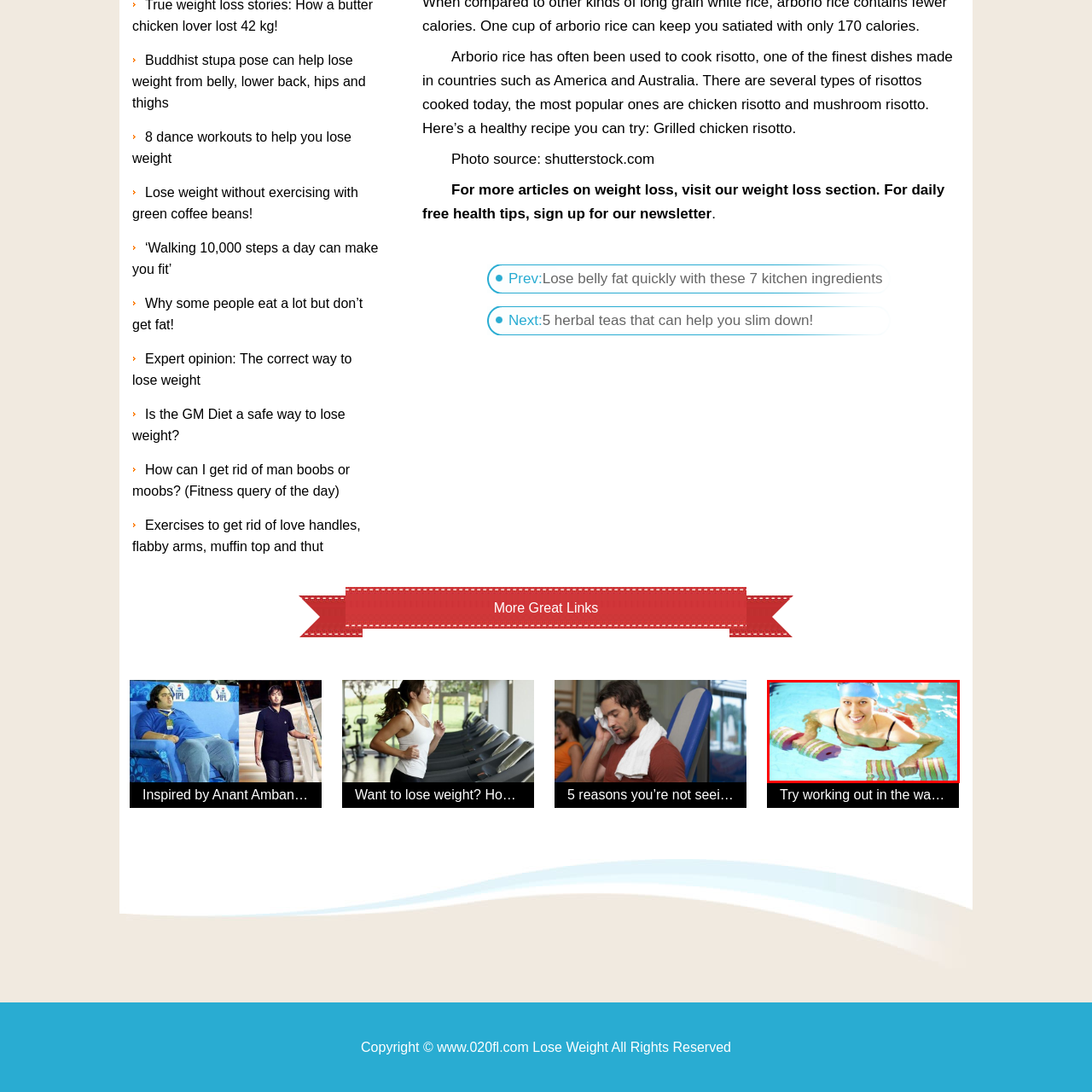What is the benefit of water workouts?  
Focus on the image bordered by the red line and provide a detailed answer that is thoroughly based on the image's contents.

According to the caption, water workouts are beneficial because they are gentle on the body, making them an attractive option for those looking for low-impact exercise methods. This is particularly useful for individuals who need to avoid high-impact activities due to injury or other health concerns.